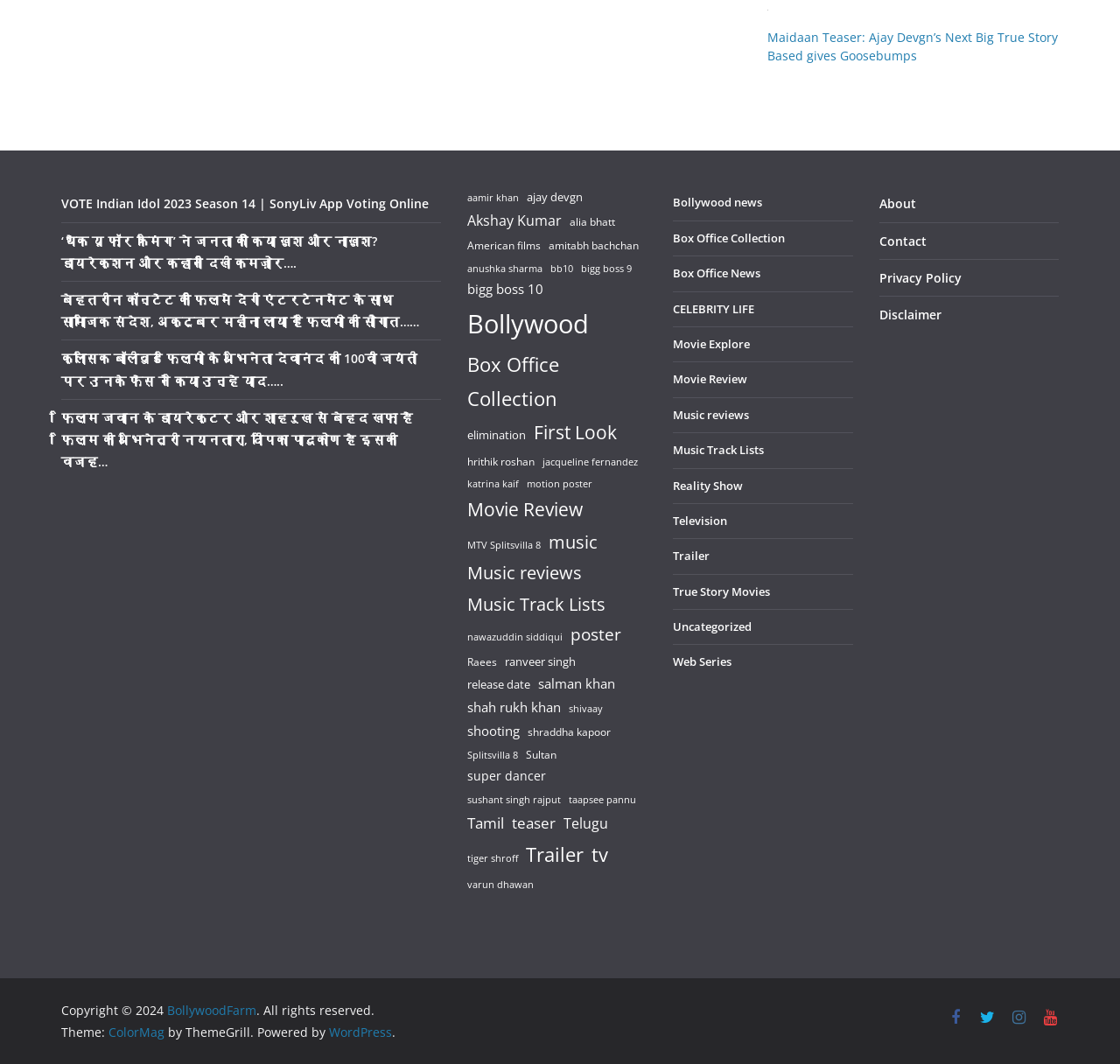Please identify the bounding box coordinates of the clickable area that will allow you to execute the instruction: "Read about Bollywood news".

[0.601, 0.183, 0.68, 0.198]